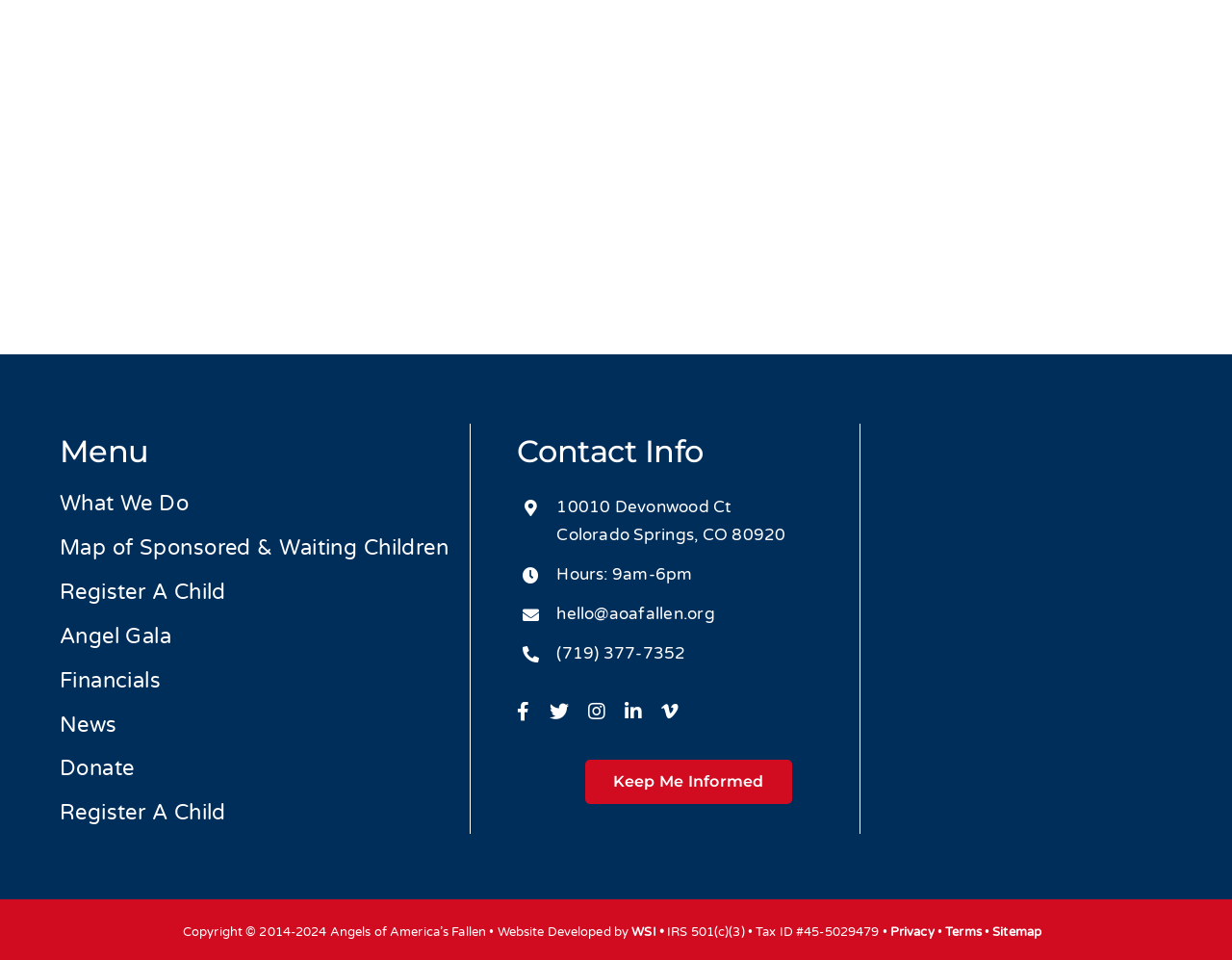Find the bounding box coordinates of the element to click in order to complete this instruction: "Open Newsletter Signup". The bounding box coordinates must be four float numbers between 0 and 1, denoted as [left, top, right, bottom].

[0.475, 0.792, 0.643, 0.837]